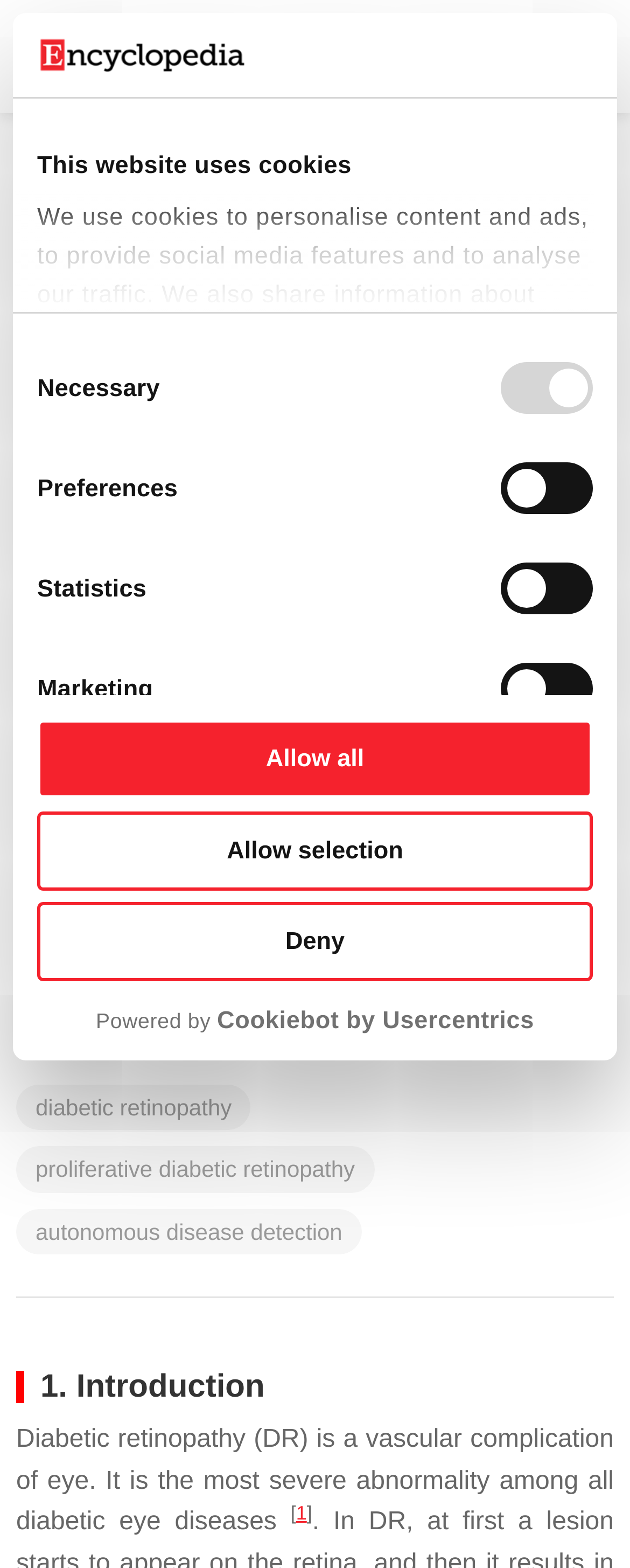Please predict the bounding box coordinates of the element's region where a click is necessary to complete the following instruction: "Learn about proliferative diabetic retinopathy". The coordinates should be represented by four float numbers between 0 and 1, i.e., [left, top, right, bottom].

[0.026, 0.442, 0.974, 0.671]